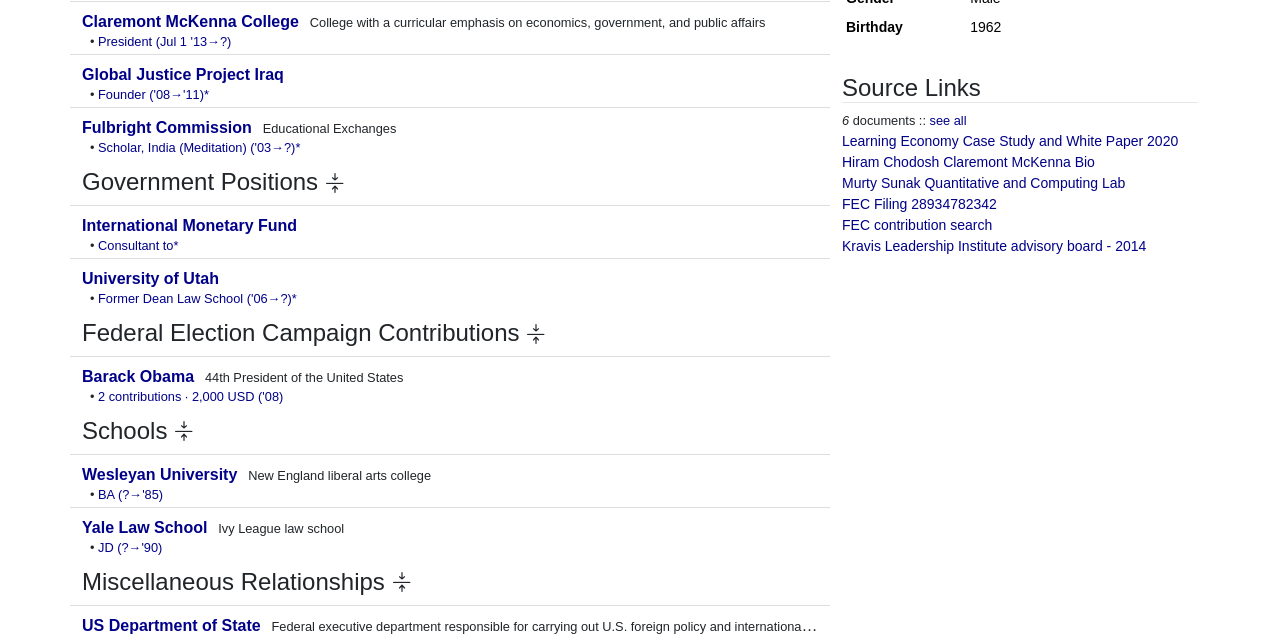Determine the bounding box of the UI element mentioned here: "International Monetary Fund". The coordinates must be in the format [left, top, right, bottom] with values ranging from 0 to 1.

[0.064, 0.339, 0.232, 0.366]